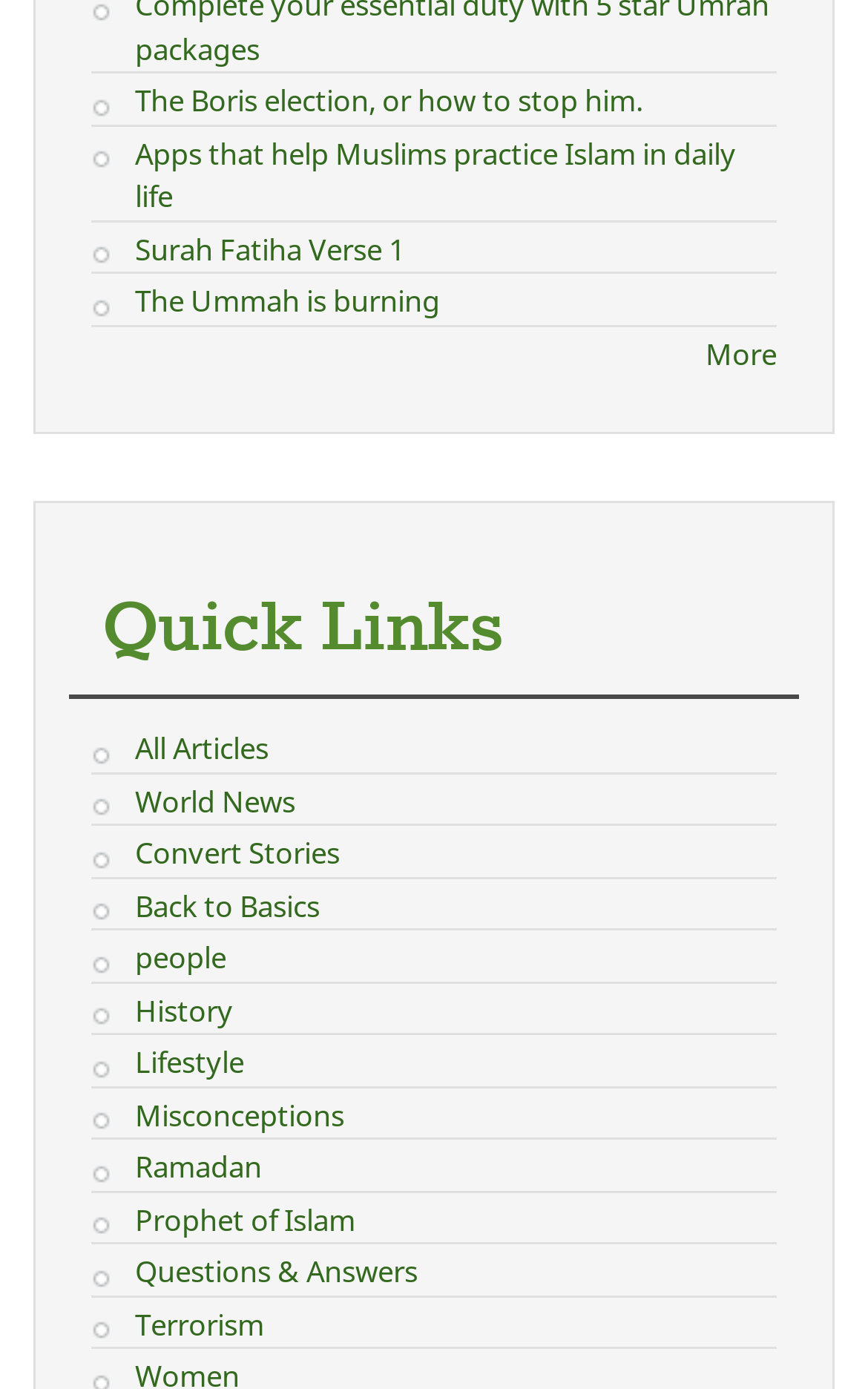Respond to the question with just a single word or phrase: 
What is the first link on the webpage?

The Boris election